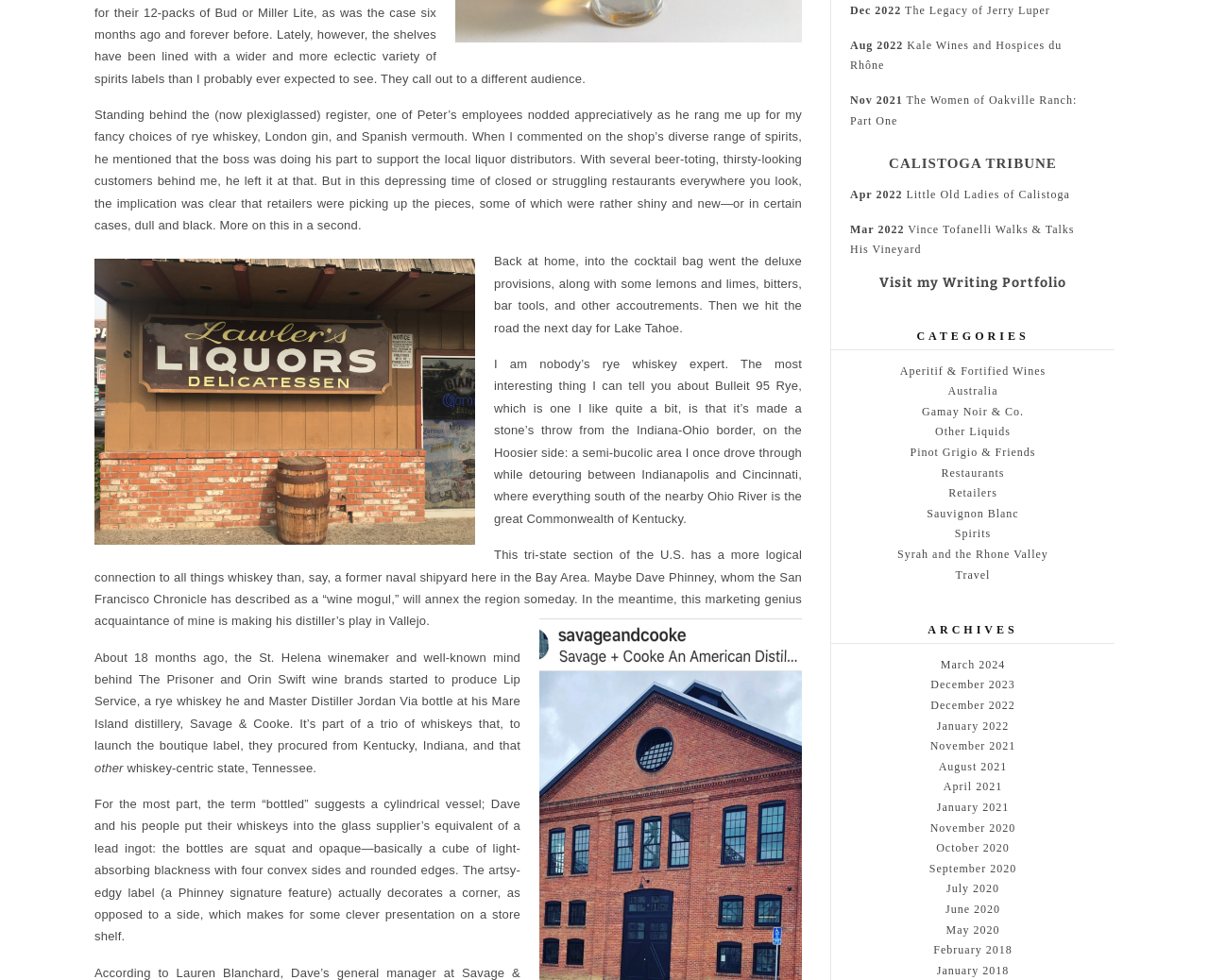Identify the bounding box for the described UI element: "Resources".

None